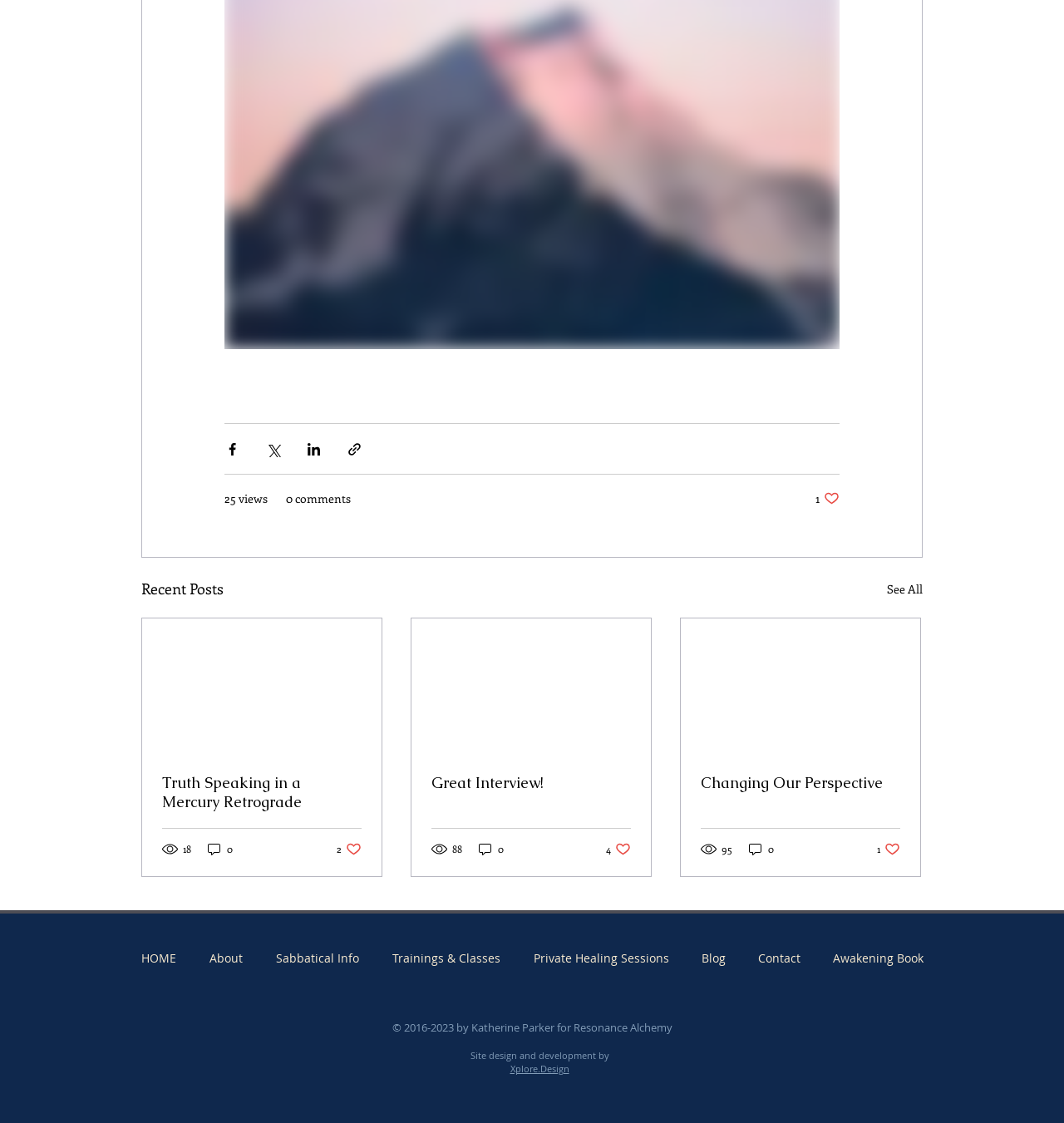What is the purpose of the buttons at the top?
Using the image as a reference, answer with just one word or a short phrase.

Sharing